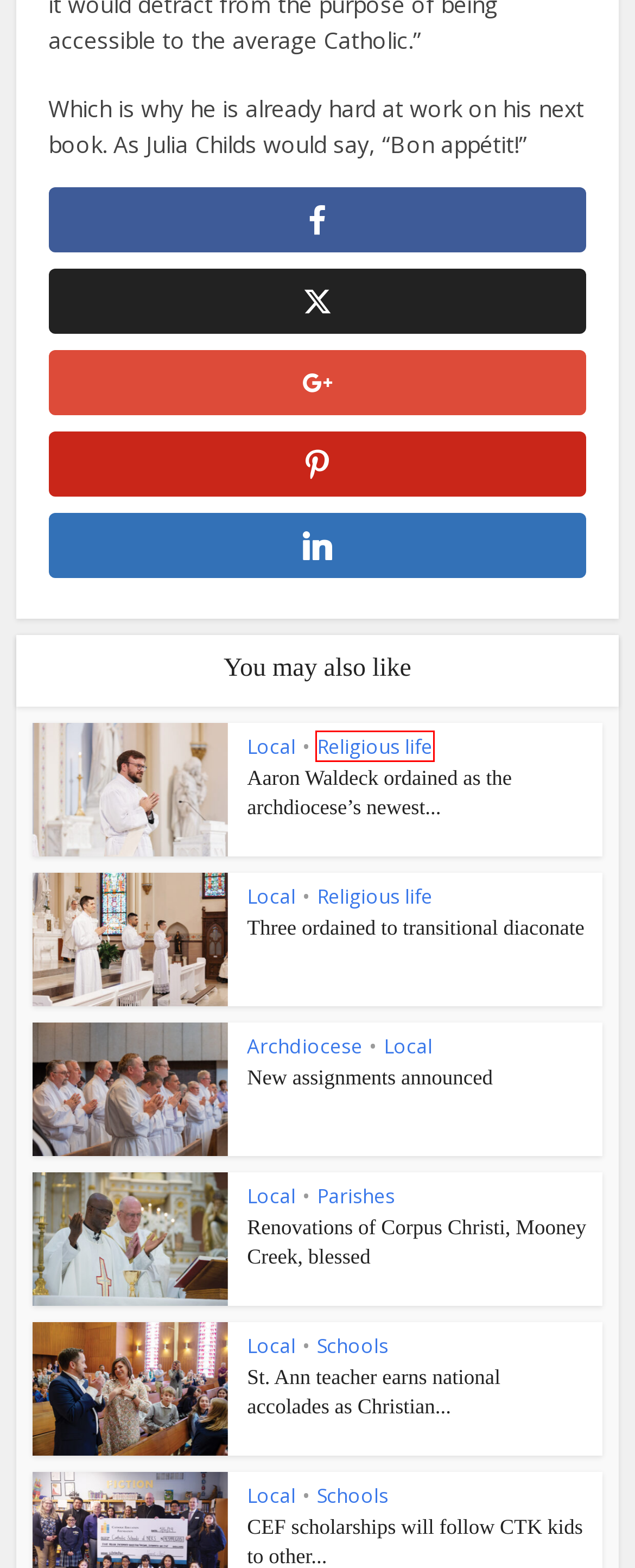View the screenshot of the webpage containing a red bounding box around a UI element. Select the most fitting webpage description for the new page shown after the element in the red bounding box is clicked. Here are the candidates:
A. Schools Archives - The Leaven Catholic Newspaper
B. Aaron Waldeck ordained as the archdiocese’s newest priest - The Leaven Catholic Newspaper
C. New assignments announced - The Leaven Catholic Newspaper
D. Three ordained to transitional diaconate - The Leaven Catholic Newspaper
E. Archdiocese Archives - The Leaven Catholic Newspaper
F. Religious life Archives - The Leaven Catholic Newspaper
G. St. Ann teacher earns national accolades as Christian educator - The Leaven Catholic Newspaper
H. Parishes Archives - The Leaven Catholic Newspaper

F